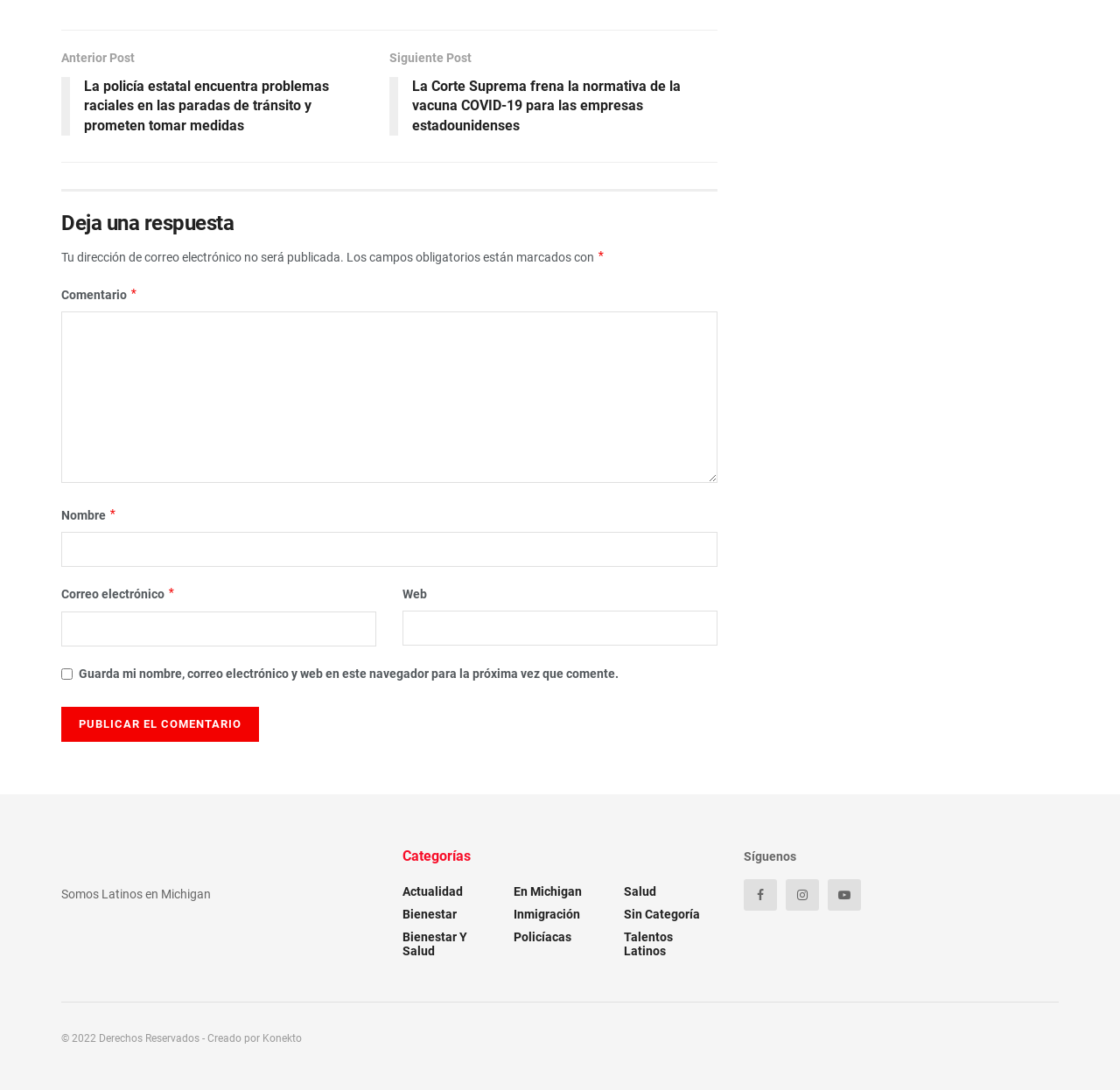Answer briefly with one word or phrase:
What is required to leave a comment?

Name, email, and comment